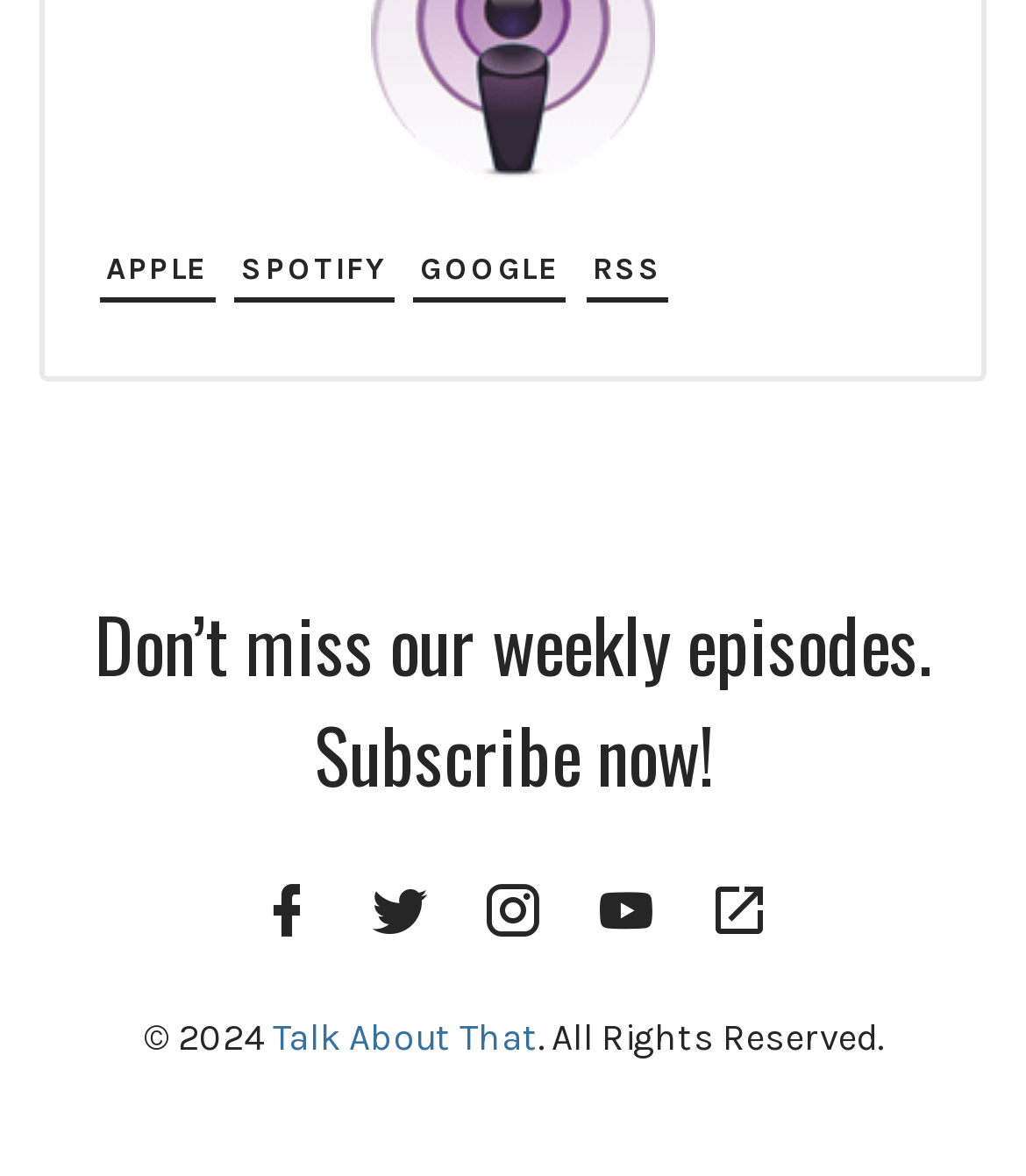What is the copyright year?
Please provide a full and detailed response to the question.

I found the copyright information at the bottom of the webpage, which states '© 2024', indicating that the copyright year is 2024.